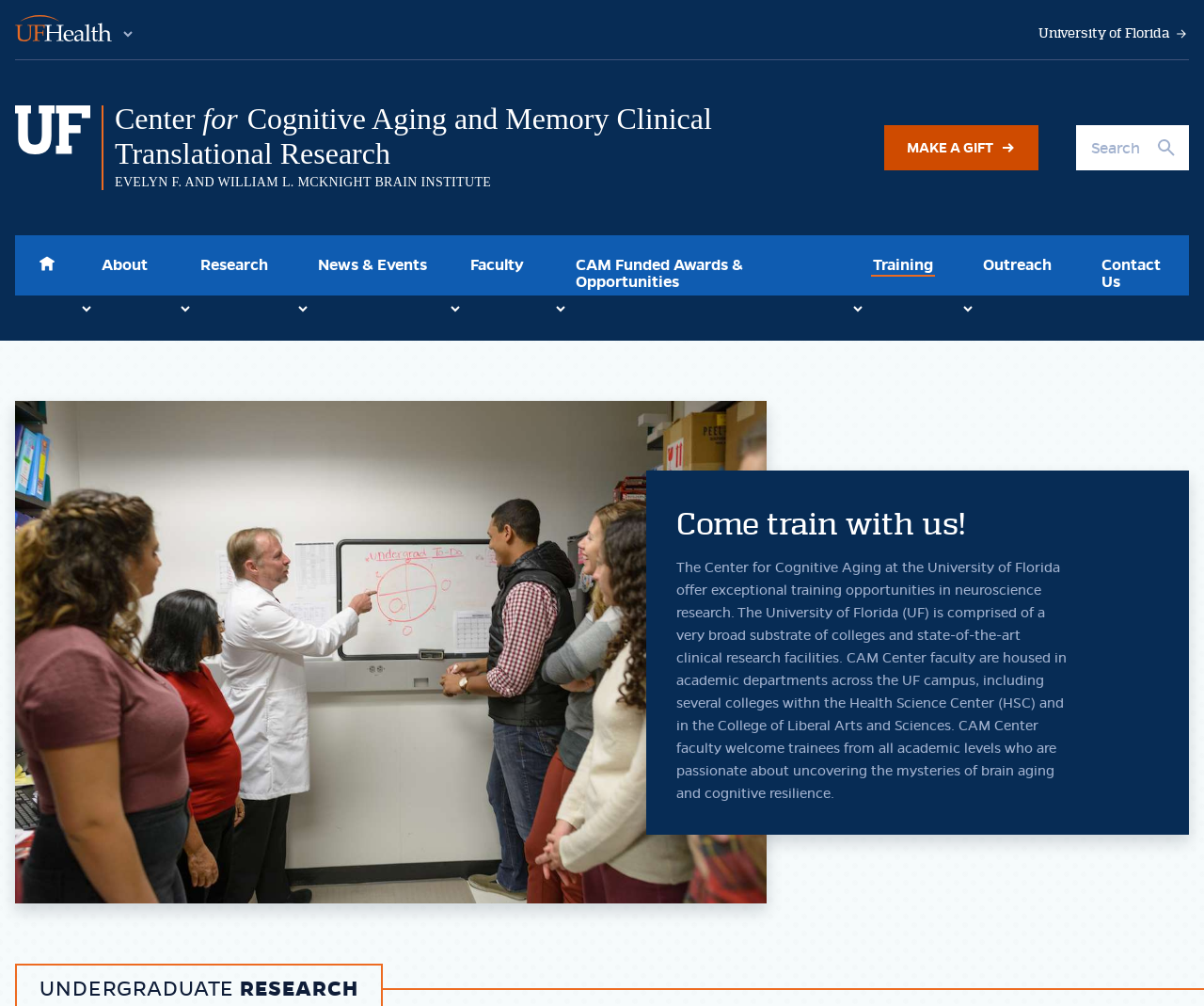Please locate the bounding box coordinates of the element that should be clicked to complete the given instruction: "View the main navigation menu".

[0.012, 0.234, 0.988, 0.294]